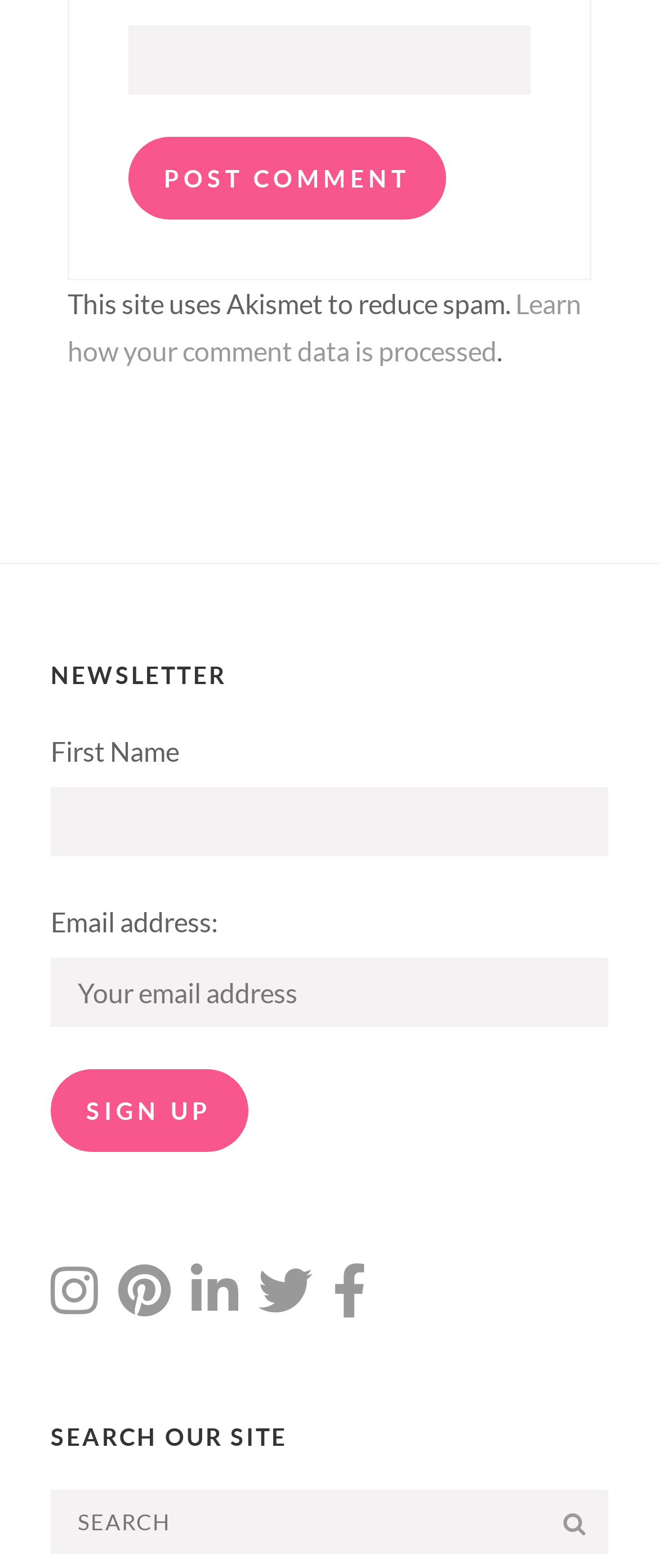Bounding box coordinates are to be given in the format (top-left x, top-left y, bottom-right x, bottom-right y). All values must be floating point numbers between 0 and 1. Provide the bounding box coordinate for the UI element described as: value="Sign up"

[0.077, 0.681, 0.376, 0.734]